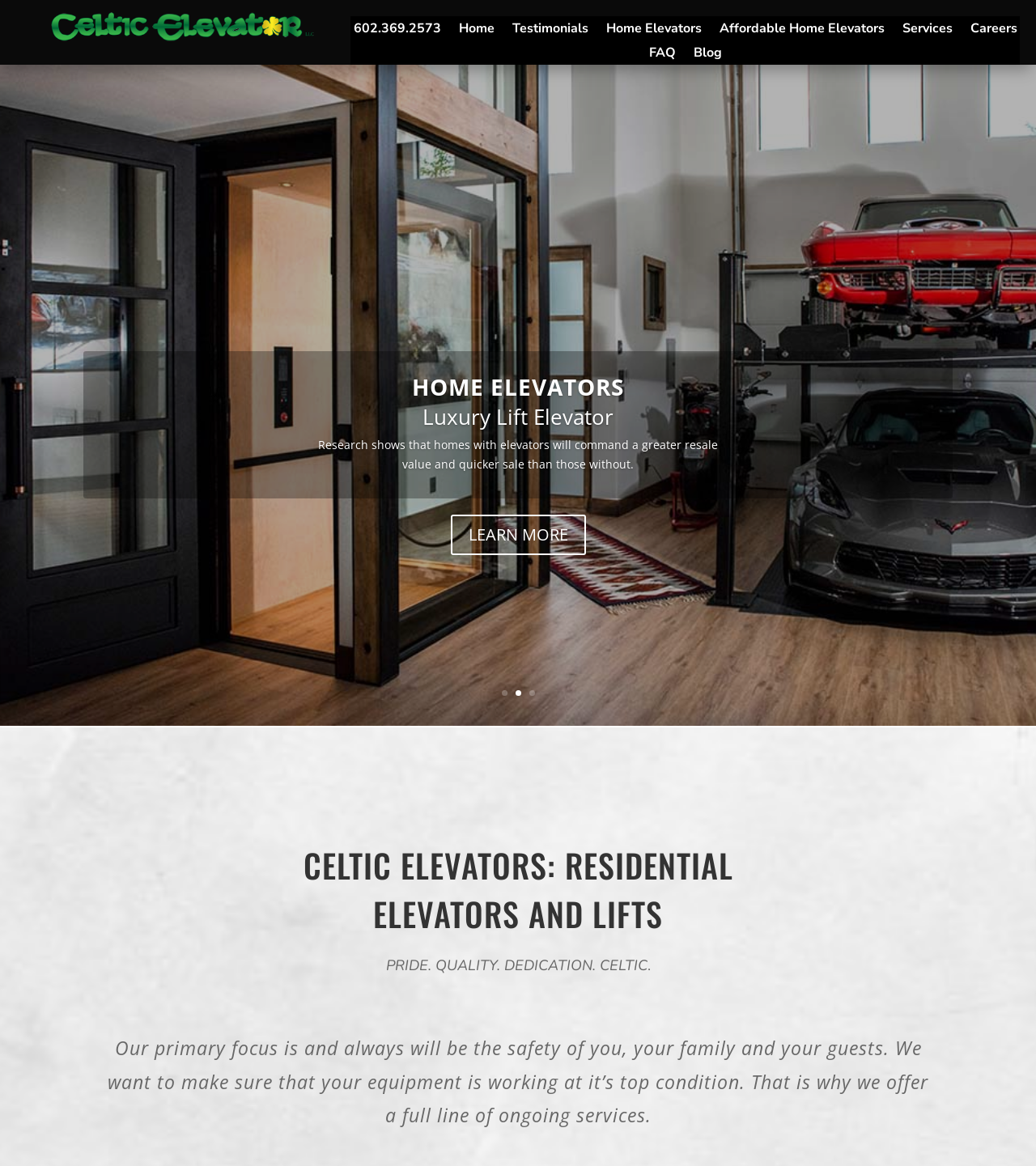Using the element description: "Home", determine the bounding box coordinates for the specified UI element. The coordinates should be four float numbers between 0 and 1, [left, top, right, bottom].

[0.443, 0.019, 0.477, 0.035]